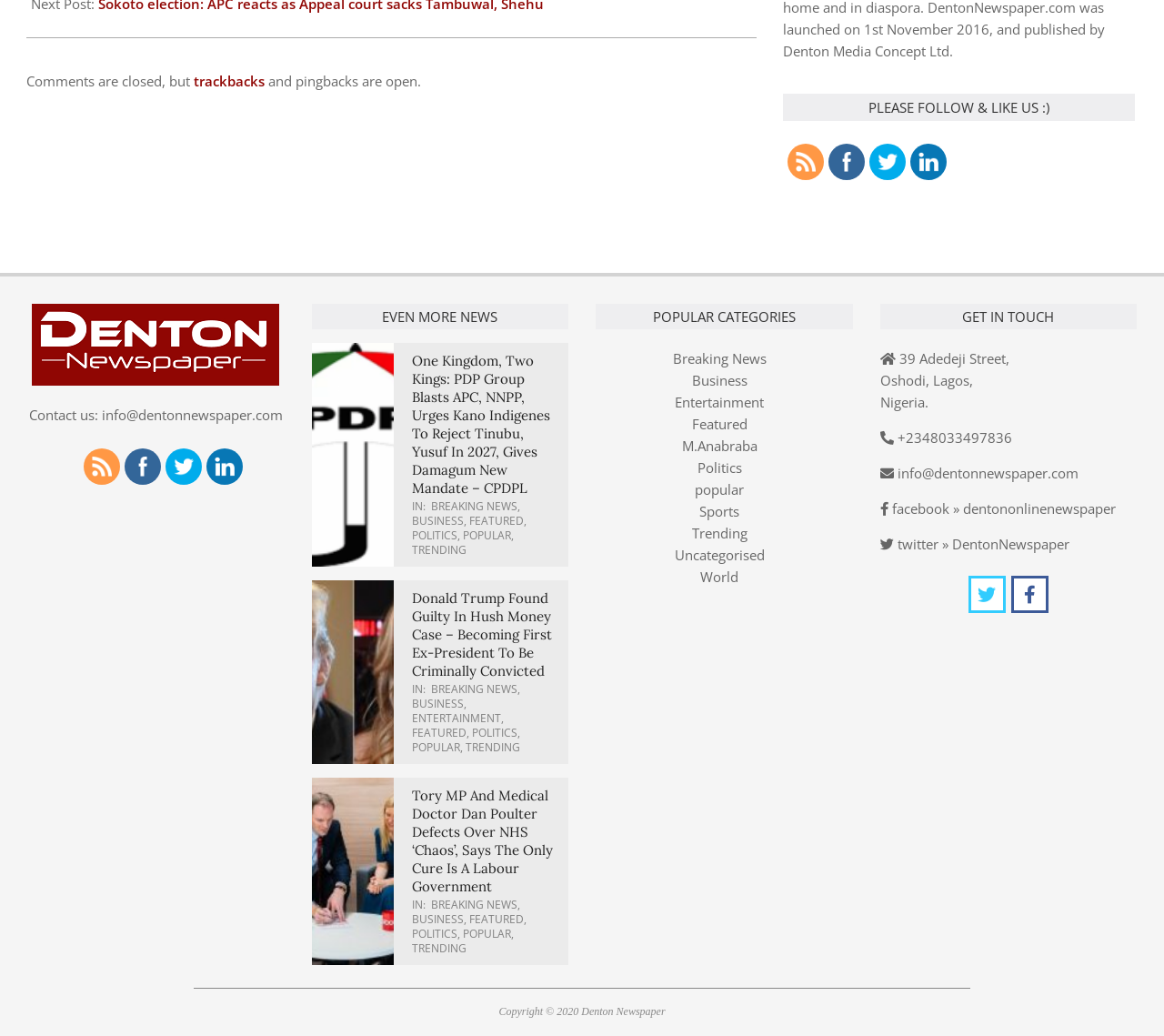What social media platforms are available for following? Using the information from the screenshot, answer with a single word or phrase.

Facebook, Twitter, LinkedIn